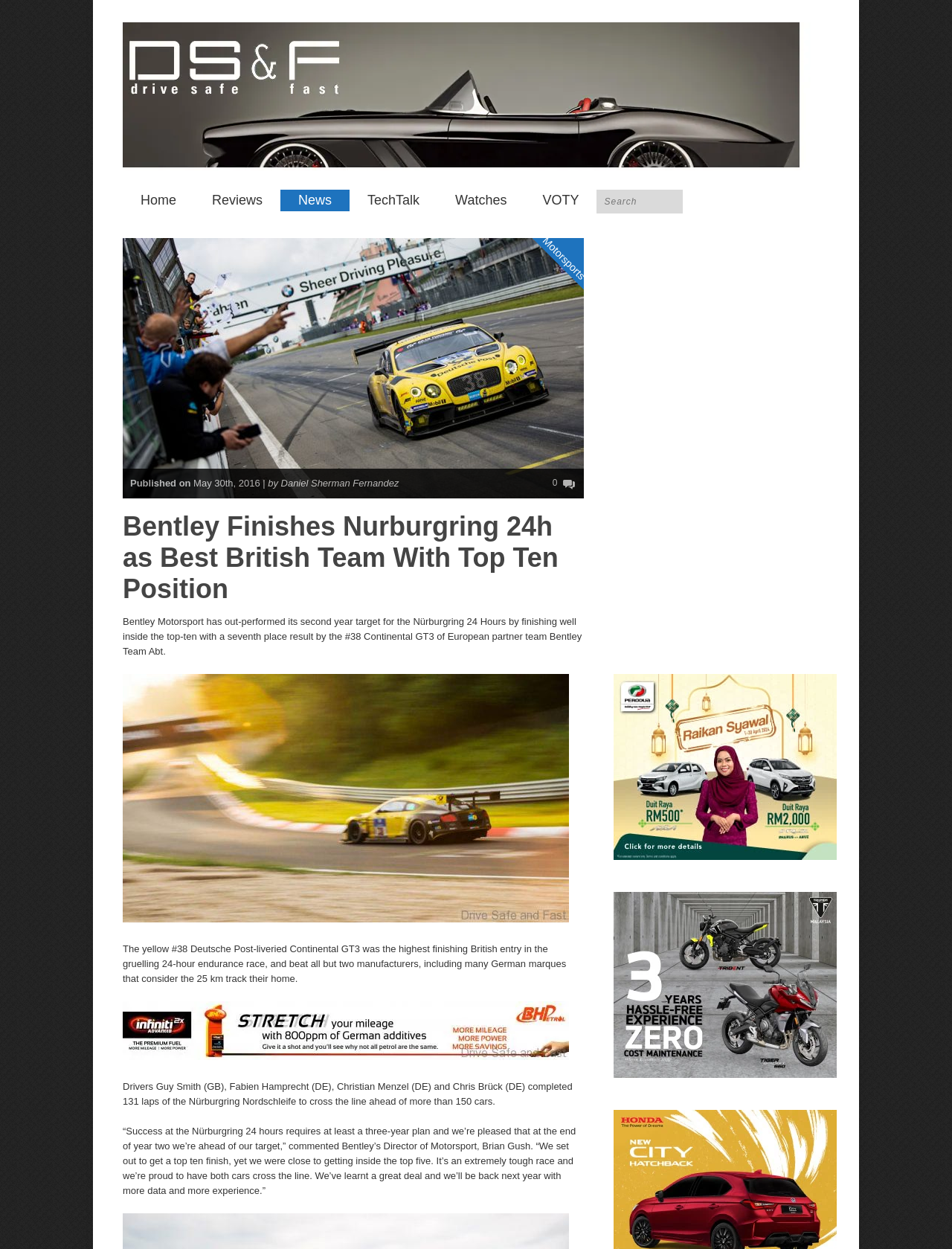Please find the top heading of the webpage and generate its text.

Bentley Finishes Nurburgring 24h as Best British Team With Top Ten Position